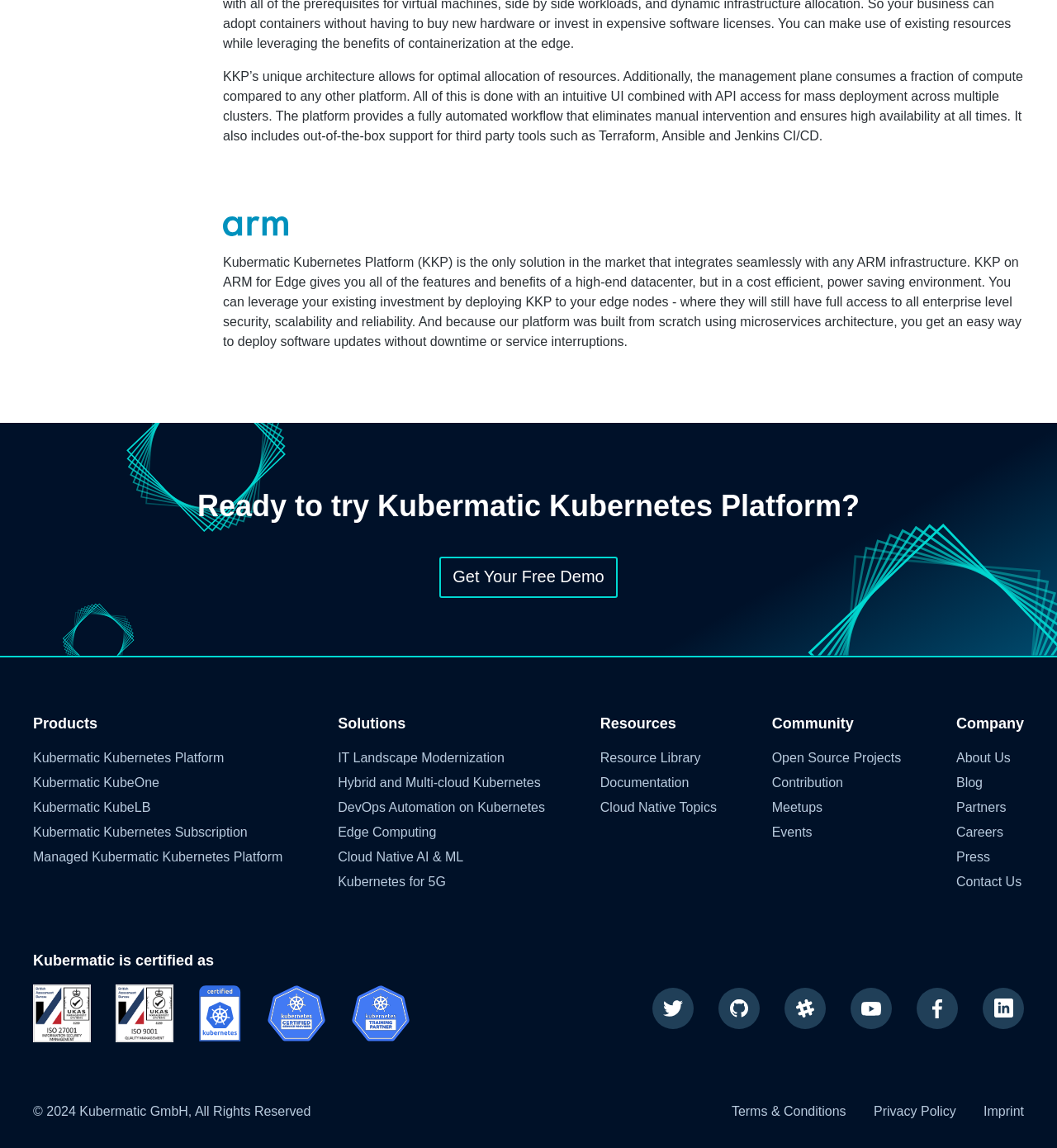Examine the screenshot and answer the question in as much detail as possible: What is the certification displayed on the webpage?

I looked at the images displayed on the webpage and found that they are certification logos, including ISO 27001 Information Security Certification, ISO 9001 Quality Management Certificate, Certified Kubernetes, and others.